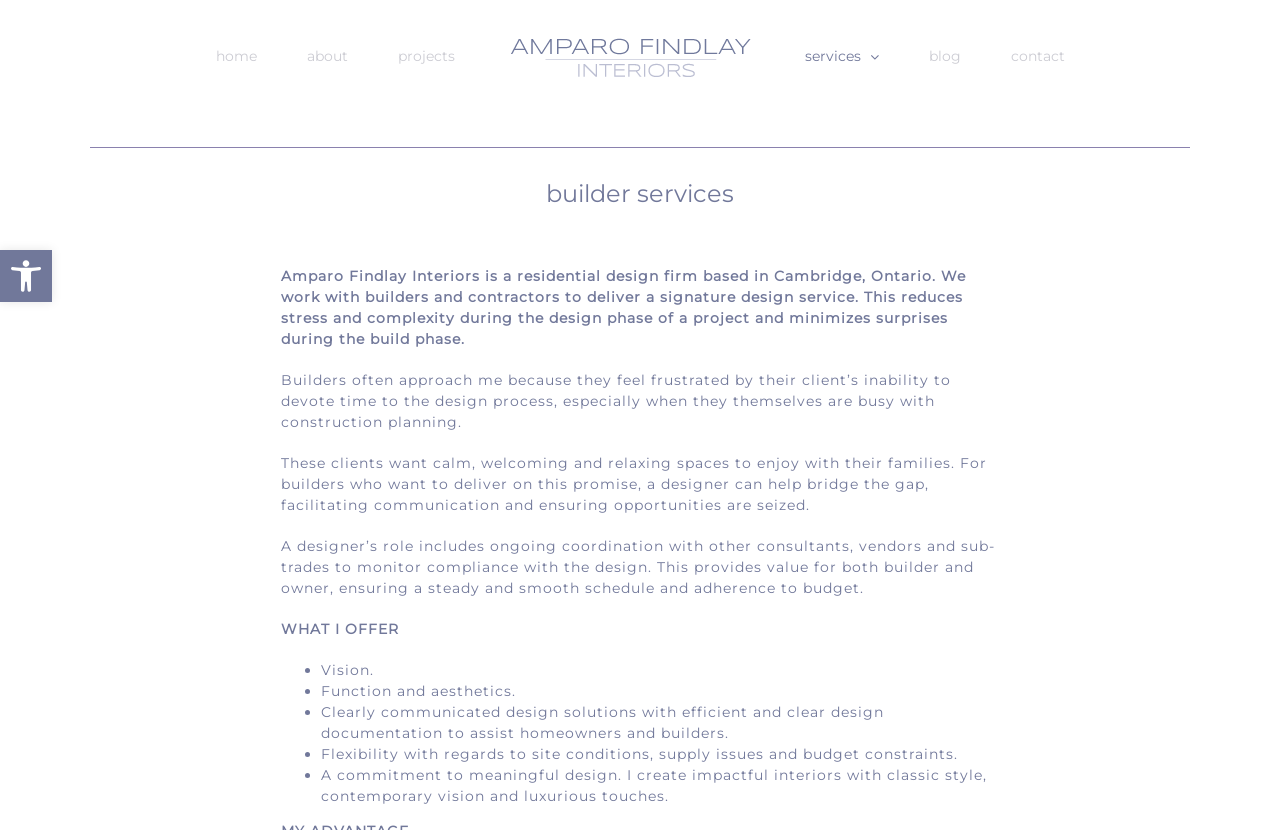What is the role of a designer in the design phase?
Please respond to the question with a detailed and well-explained answer.

I found the answer by reading the StaticText elements, which describe the services offered by the firm. One of the sentences mentions that a designer's role includes facilitating communication between builders and clients, ensuring opportunities are seized.